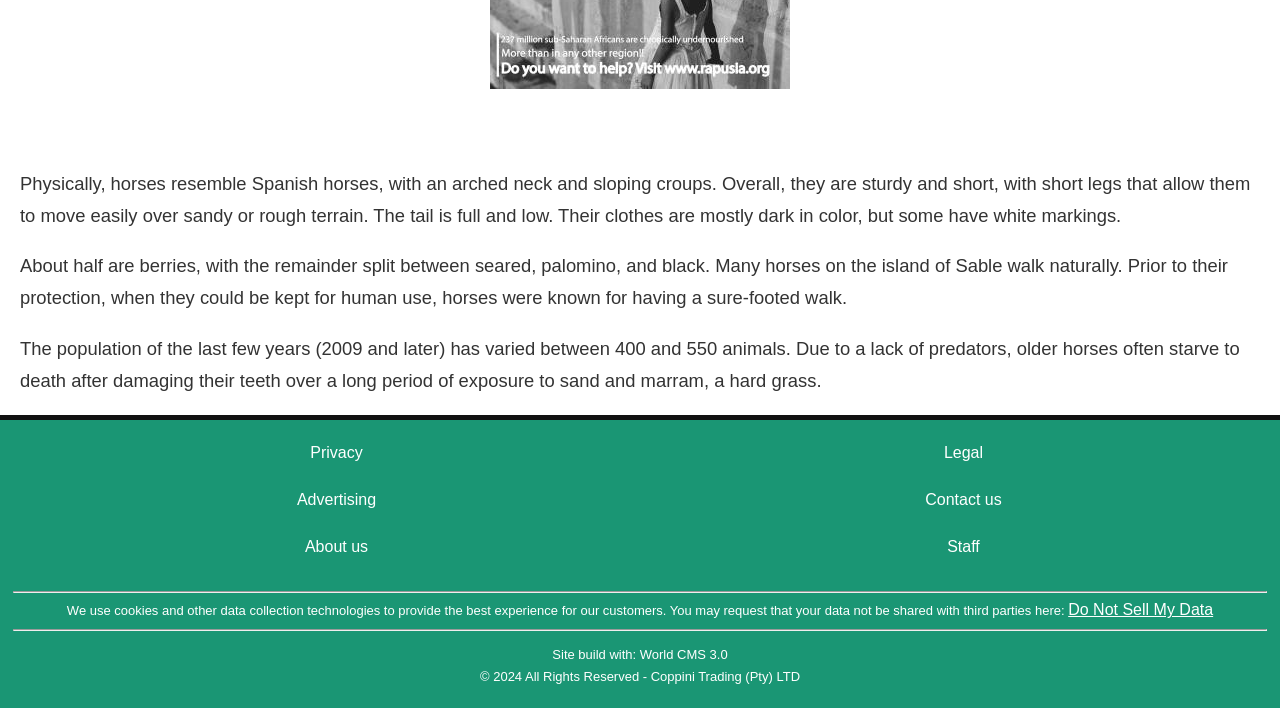Please find the bounding box coordinates (top-left x, top-left y, bottom-right x, bottom-right y) in the screenshot for the UI element described as follows: SMF © 2016

None